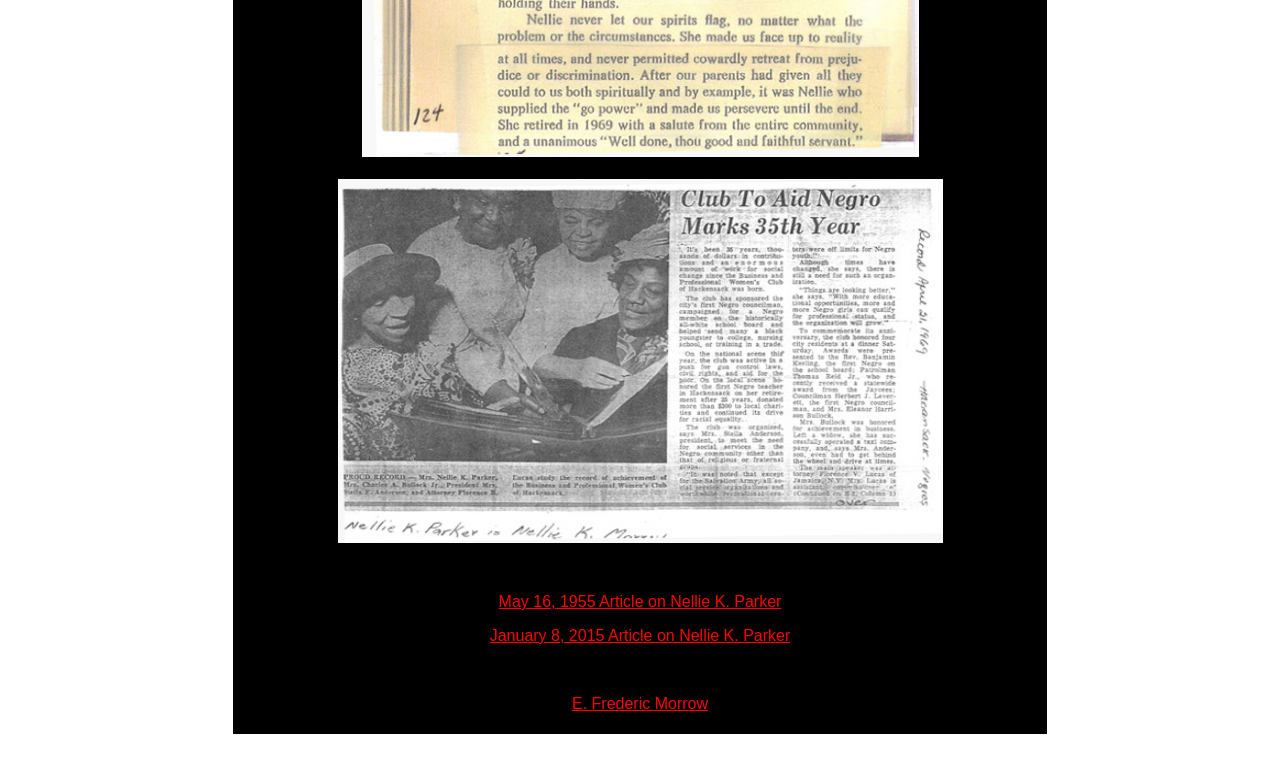What is the date of the first article?
Using the information from the image, answer the question thoroughly.

The first article's date can be found in the gridcell element, which contains the text 'May 16, 1955 Article on Nellie K. Parker'. This text is a part of the link element, indicating that it is a clickable article title.